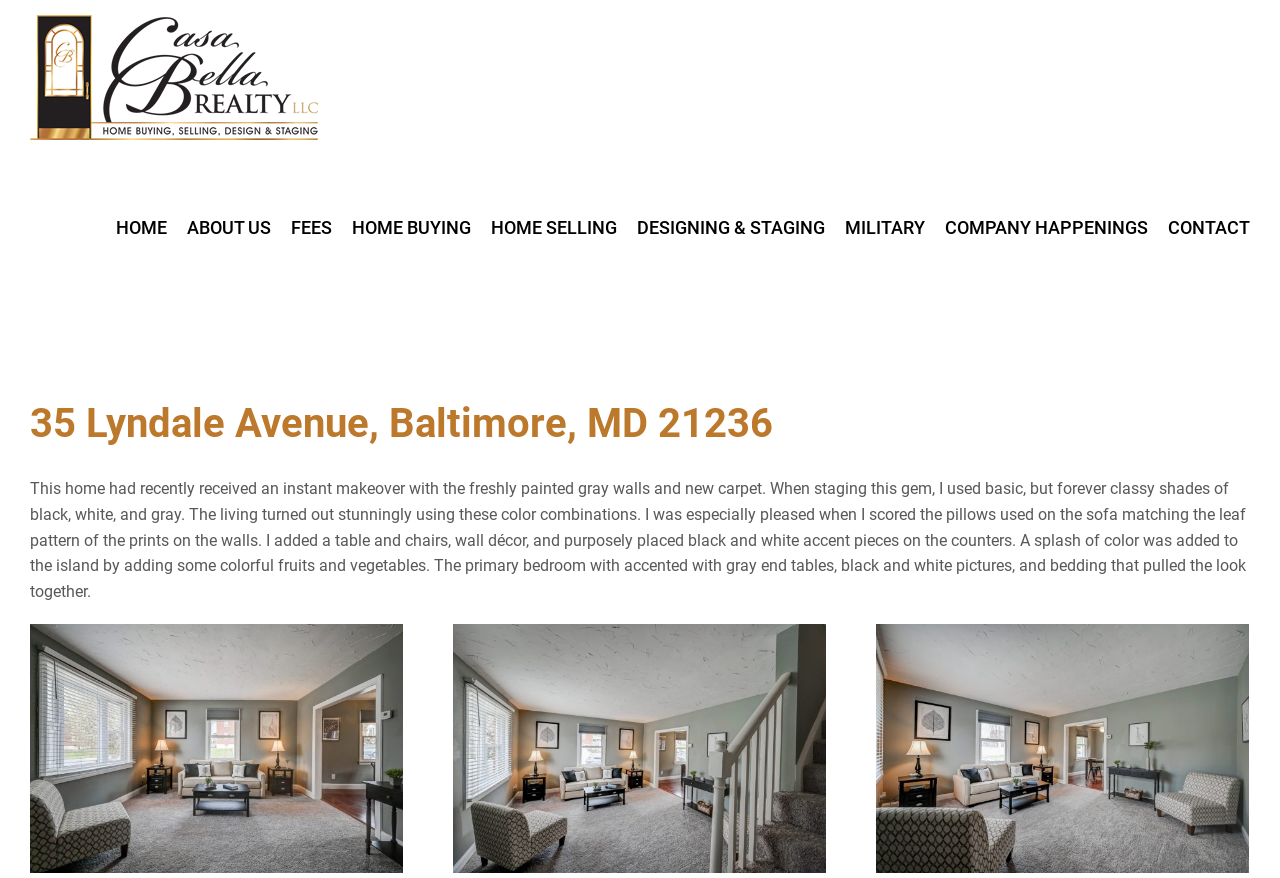Please identify the bounding box coordinates of the clickable element to fulfill the following instruction: "Contact Casa Bella Realty". The coordinates should be four float numbers between 0 and 1, i.e., [left, top, right, bottom].

[0.912, 0.177, 0.977, 0.339]